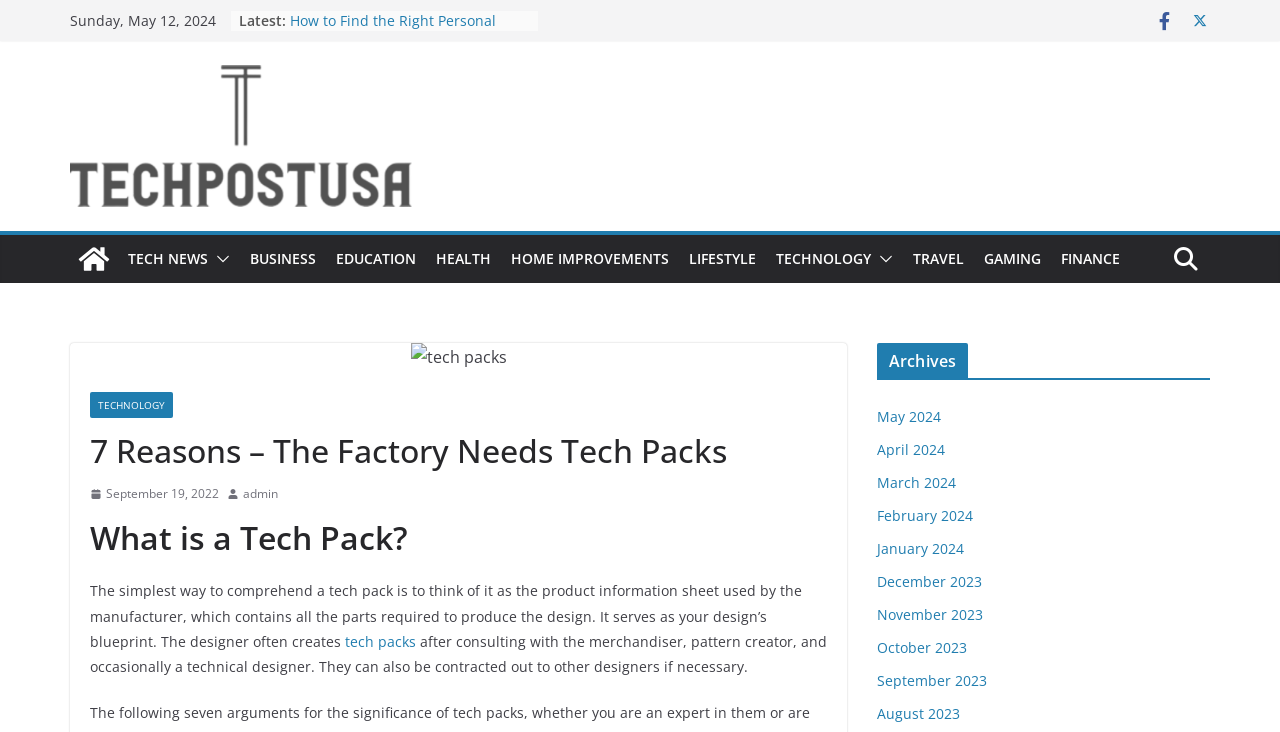Using the provided element description: "title="Ane Sommerstad"", determine the bounding box coordinates of the corresponding UI element in the screenshot.

None